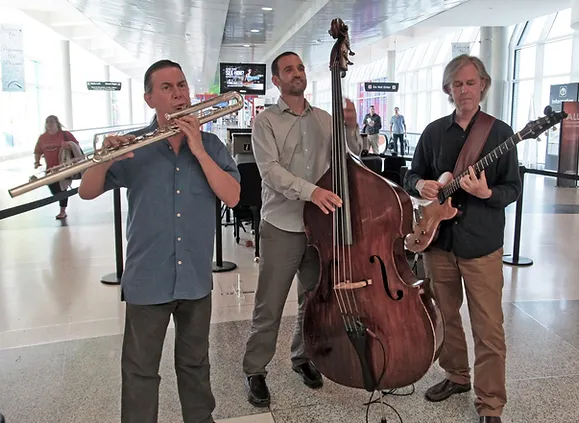Give a thorough explanation of the elements present in the image.

The image captures a lively performance by the Bob Chadwick Trio at Hobby Airport, showcasing a seamless blend of musical talents. The trio comprises three musicians: on the left, a flutist playing a silver flute, fully immersed in the melody; in the center, a bassist holding a beautifully crafted upright bass, adding depth to the sound; and on the right, a guitarist skillfully strumming his instrument, contributing to the harmonious atmosphere. The airport setting, with travelers in the background, enhances the vibe of this impromptu concert, inviting passersby to pause and enjoy the enchanting jazz and Latin American tunes being performed. This moment highlights the trio’s ability to bring joy and musical richness to unexpected places.